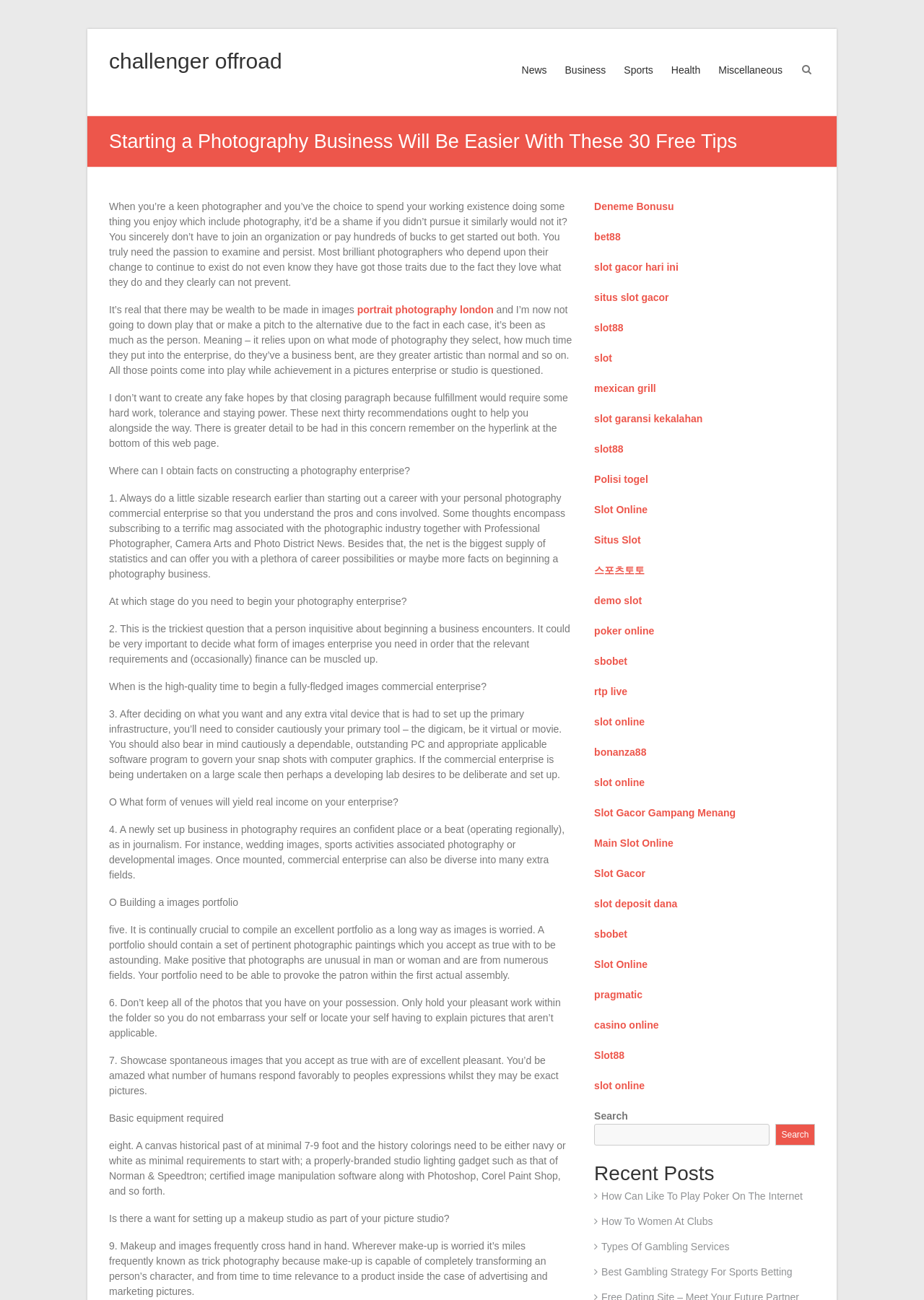Craft a detailed narrative of the webpage's structure and content.

The webpage is about starting a photography business and provides 30 free tips to help with that. At the top of the page, there is a heading with the title "Starting a Photography Business Will Be Easier With These 30 Free Tips – challenger offroad" and a link to "Skip to content". Below that, there are links to different categories such as "News", "Business", "Sports", "Health", and "Miscellaneous".

The main content of the page is divided into sections, each with a heading and a brief description. The first section introduces the idea of starting a photography business and the importance of passion and hard work. The following sections provide tips and advice on how to start and grow a photography business, including researching the industry, deciding on a niche, building a portfolio, and investing in necessary equipment.

Throughout the page, there are also several links to external websites and resources, such as "portrait photography london" and "bet88", which appear to be unrelated to the main content of the page. These links are grouped together in a section at the bottom of the page.

The overall layout of the page is simple and easy to navigate, with clear headings and concise text. The content is informative and provides useful tips and advice for anyone looking to start a photography business.